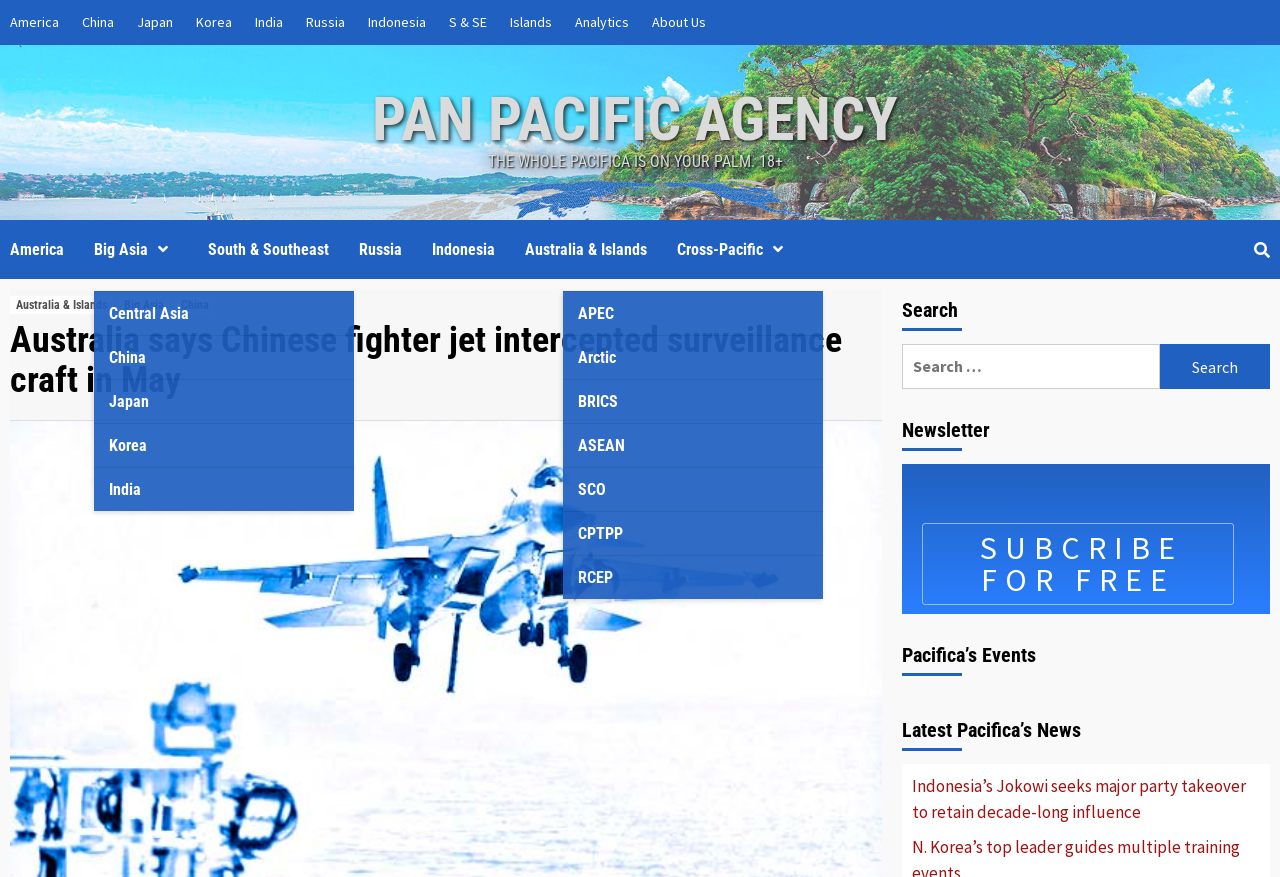Find the bounding box coordinates of the element you need to click on to perform this action: 'Subscribe to the newsletter'. The coordinates should be represented by four float values between 0 and 1, in the format [left, top, right, bottom].

[0.72, 0.596, 0.964, 0.689]